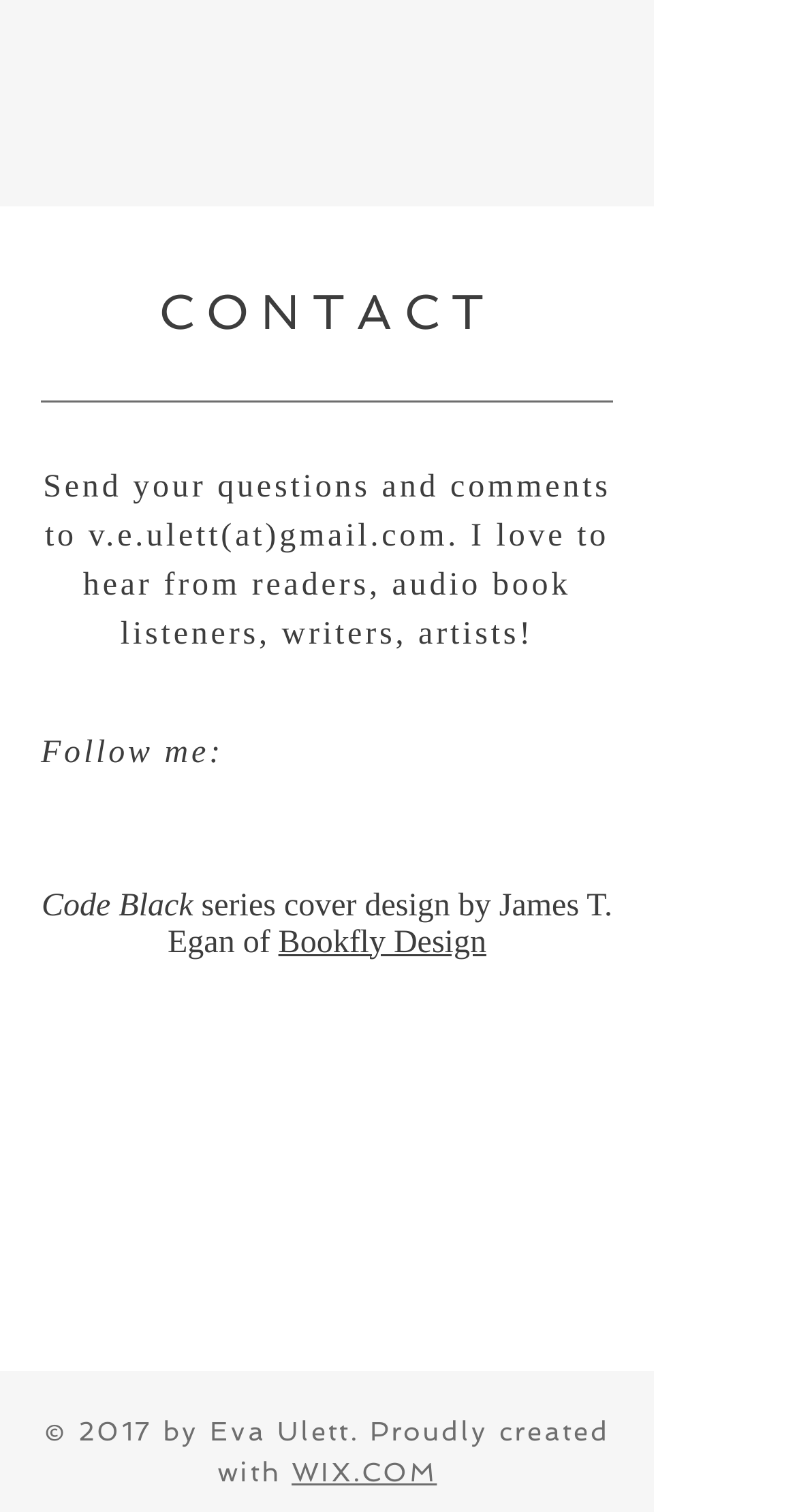Look at the image and answer the question in detail:
What is the name of the series?

I found the name of the series by looking at the StaticText element with the text 'Code Black' which is located below the 'Follow me:' text and above the 'series cover design by James T. Egan of' text.